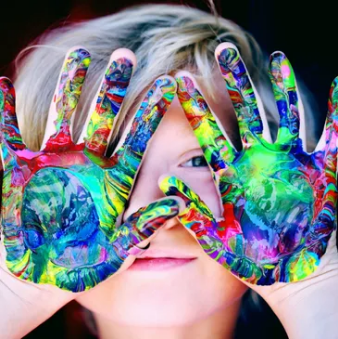Describe all the elements and aspects of the image comprehensively.

The image showcases a young child playfully displaying their hands, which are vibrantly splattered with a mix of colorful paints. The child, with light blonde hair, gazes directly into the camera with a joyful expression, emphasizing the creativity and fun involved in their artistic endeavor. This visual represents the playful exploration often found in therapy activities, such as those in Speech and Language Therapy and Occupational Therapy, where hands-on experiences help in skill development and self-expression. The use of bright, diverse colors on the child's hands captures the essence of imagination and the joy of learning through play.